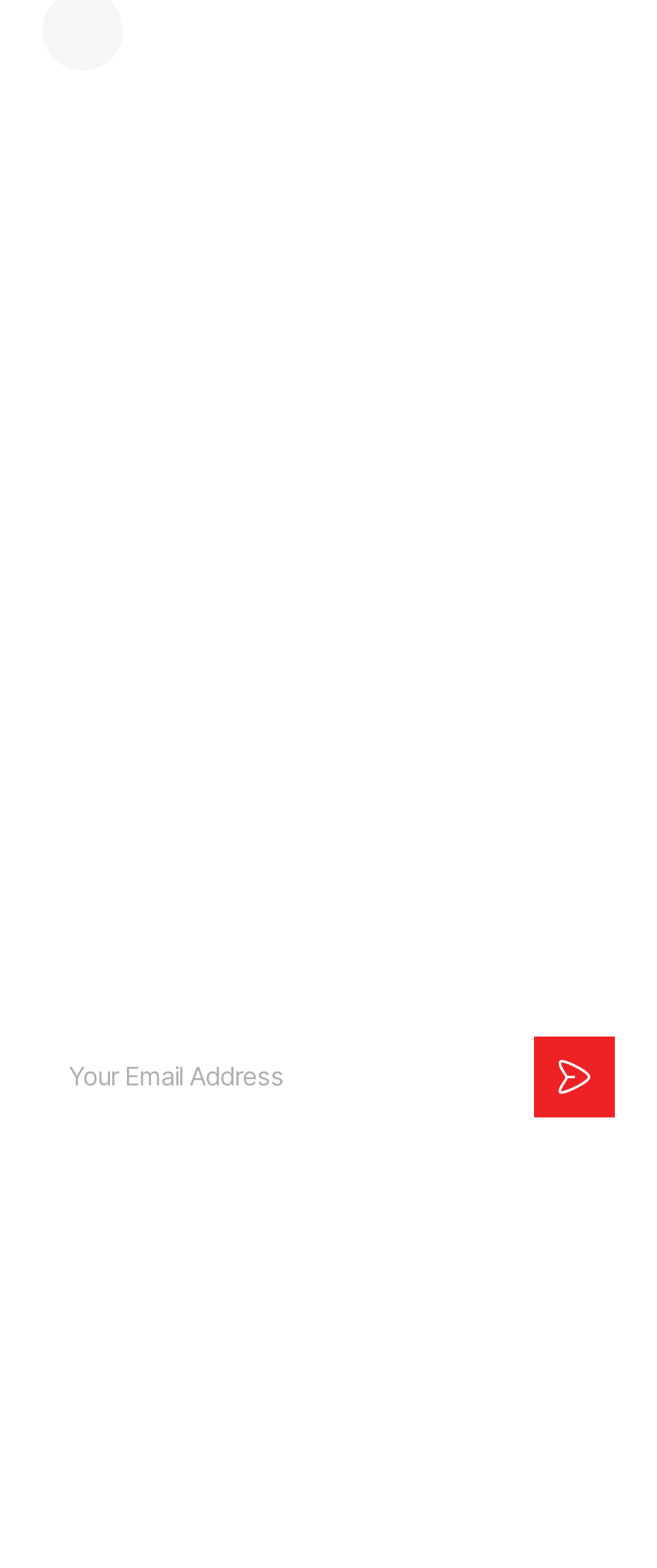Please identify the bounding box coordinates of the element I need to click to follow this instruction: "View local news".

[0.063, 0.221, 0.271, 0.246]